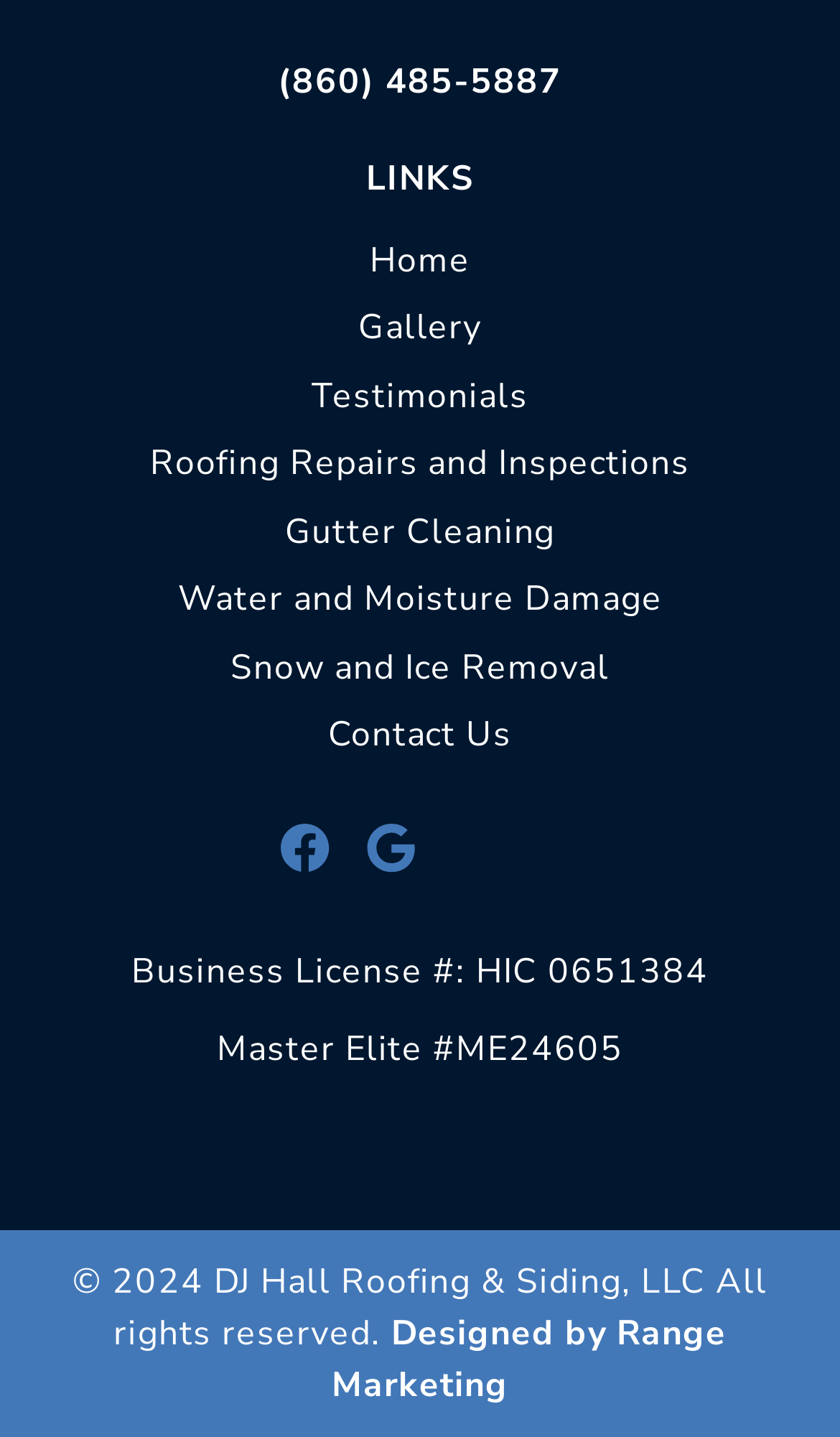What is the logo of the company?
Using the image, give a concise answer in the form of a single word or short phrase.

Angi logo